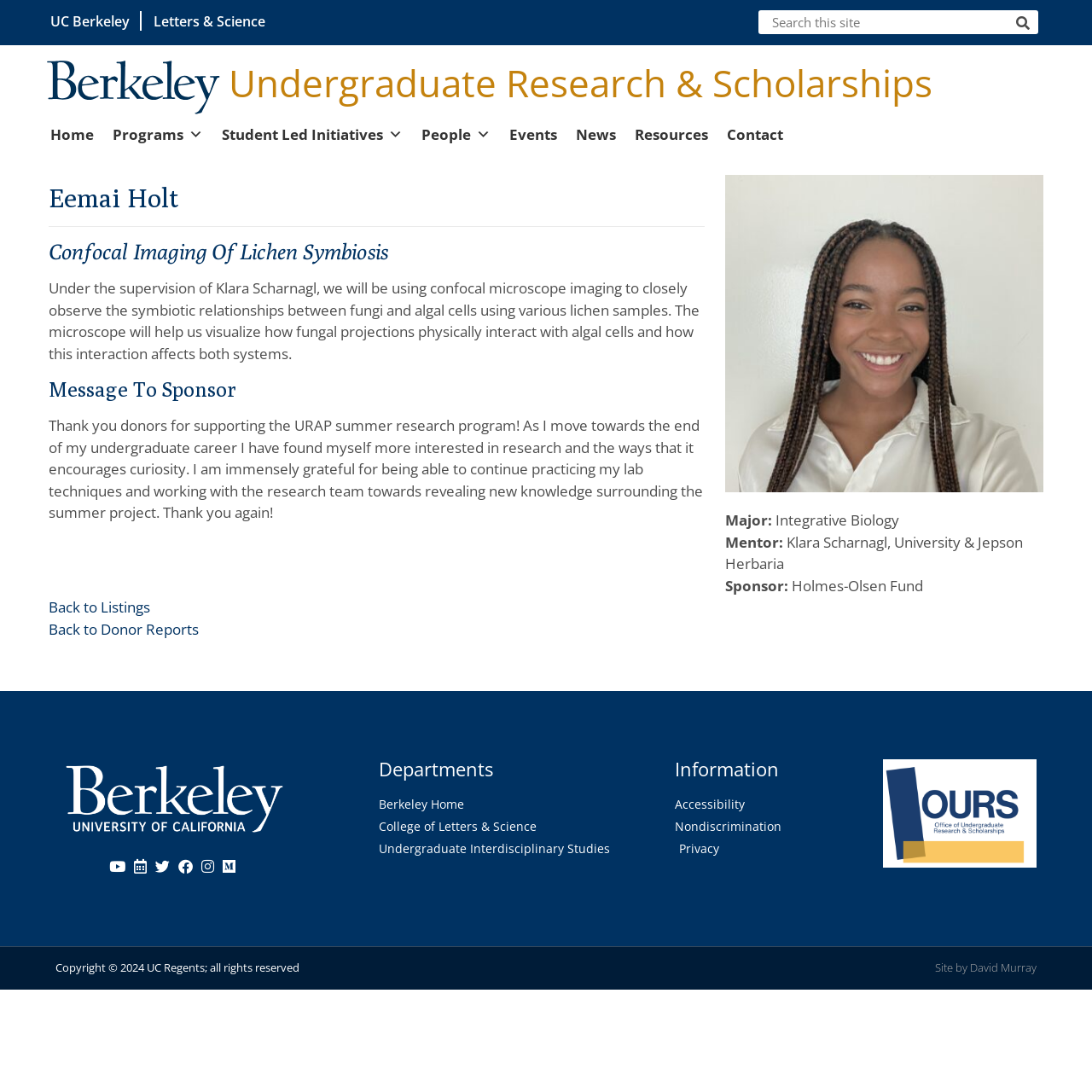Find and generate the main title of the webpage.

Undergraduate Research & Scholarships